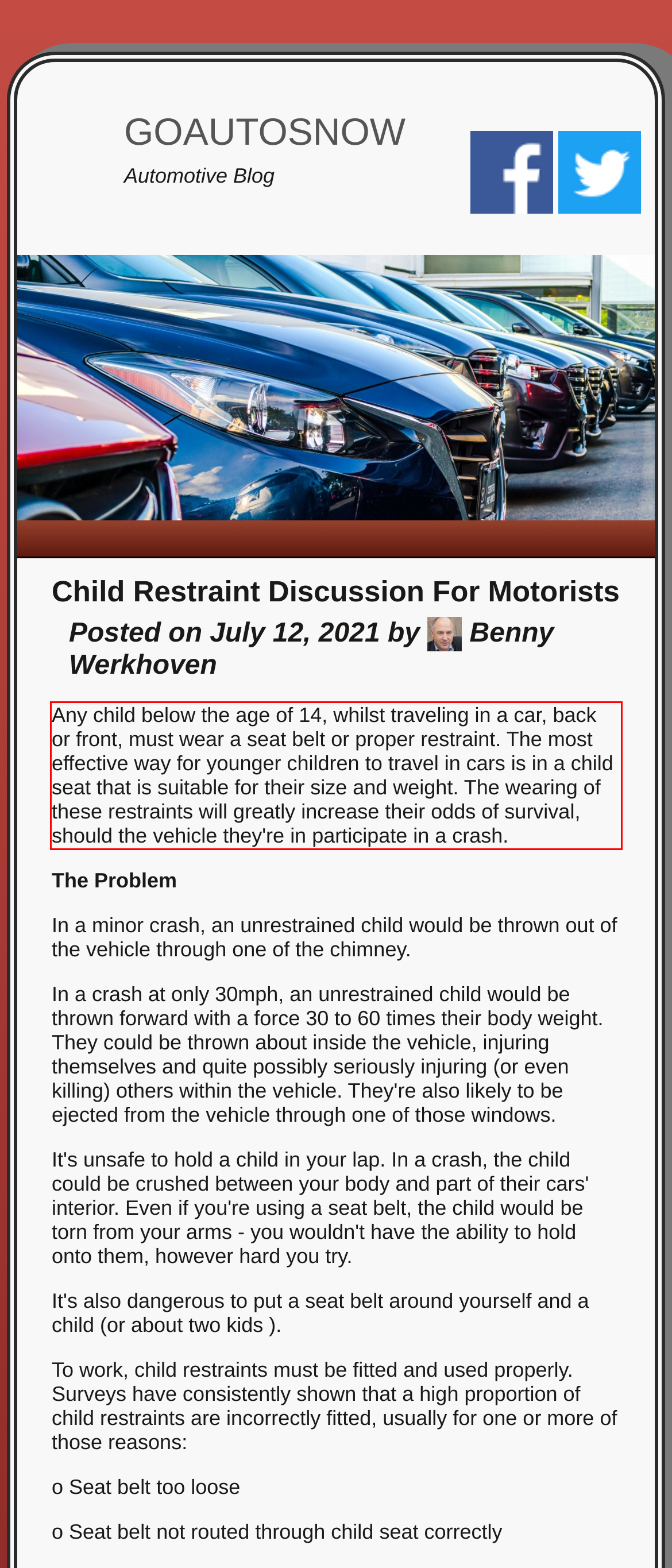Please look at the screenshot provided and find the red bounding box. Extract the text content contained within this bounding box.

Any child below the age of 14, whilst traveling in a car, back or front, must wear a seat belt or proper restraint. The most effective way for younger children to travel in cars is in a child seat that is suitable for their size and weight. The wearing of these restraints will greatly increase their odds of survival, should the vehicle they're in participate in a crash.